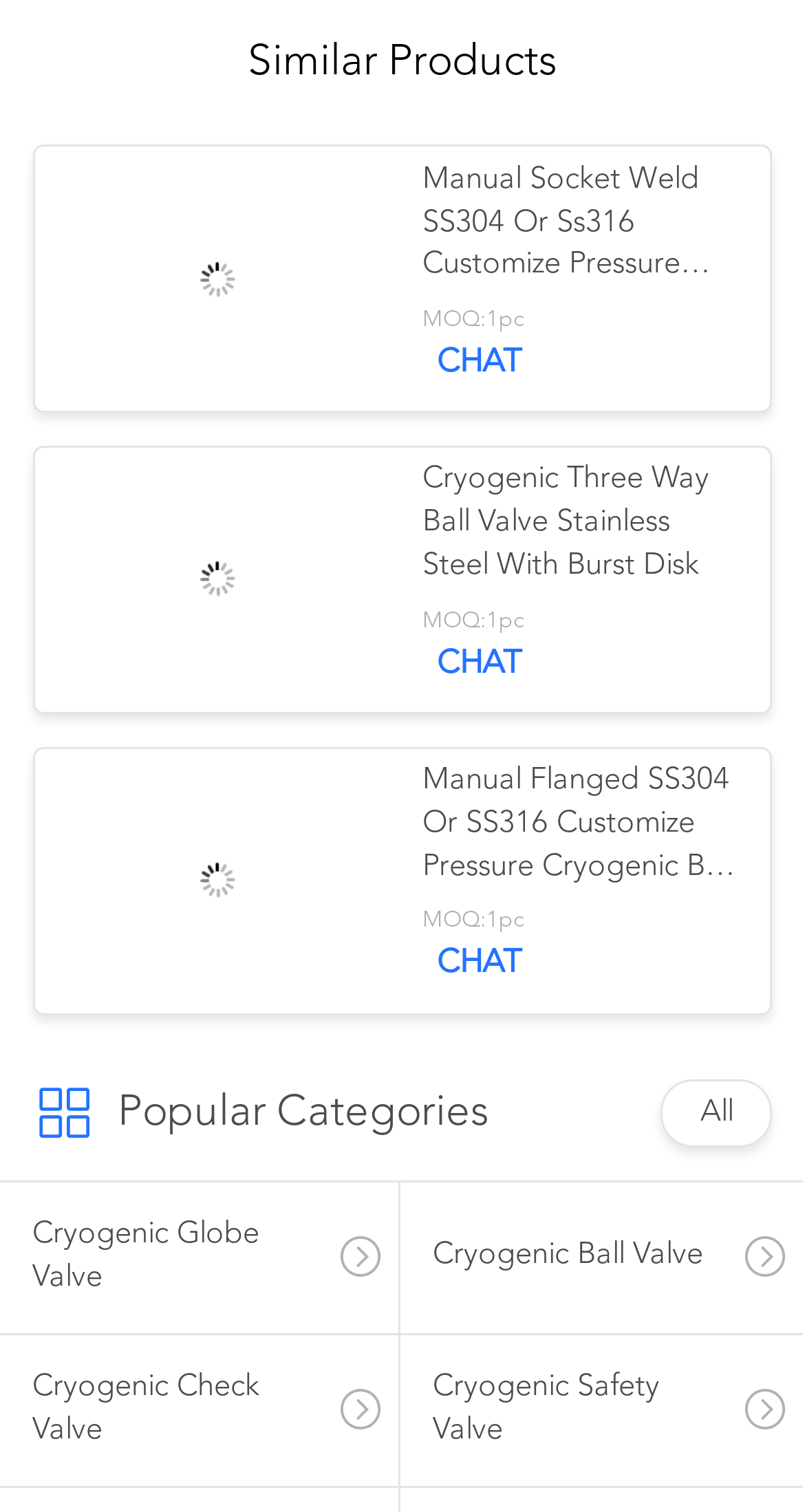Locate the bounding box coordinates of the clickable region necessary to complete the following instruction: "Browse all categories". Provide the coordinates in the format of four float numbers between 0 and 1, i.e., [left, top, right, bottom].

[0.87, 0.726, 0.911, 0.747]